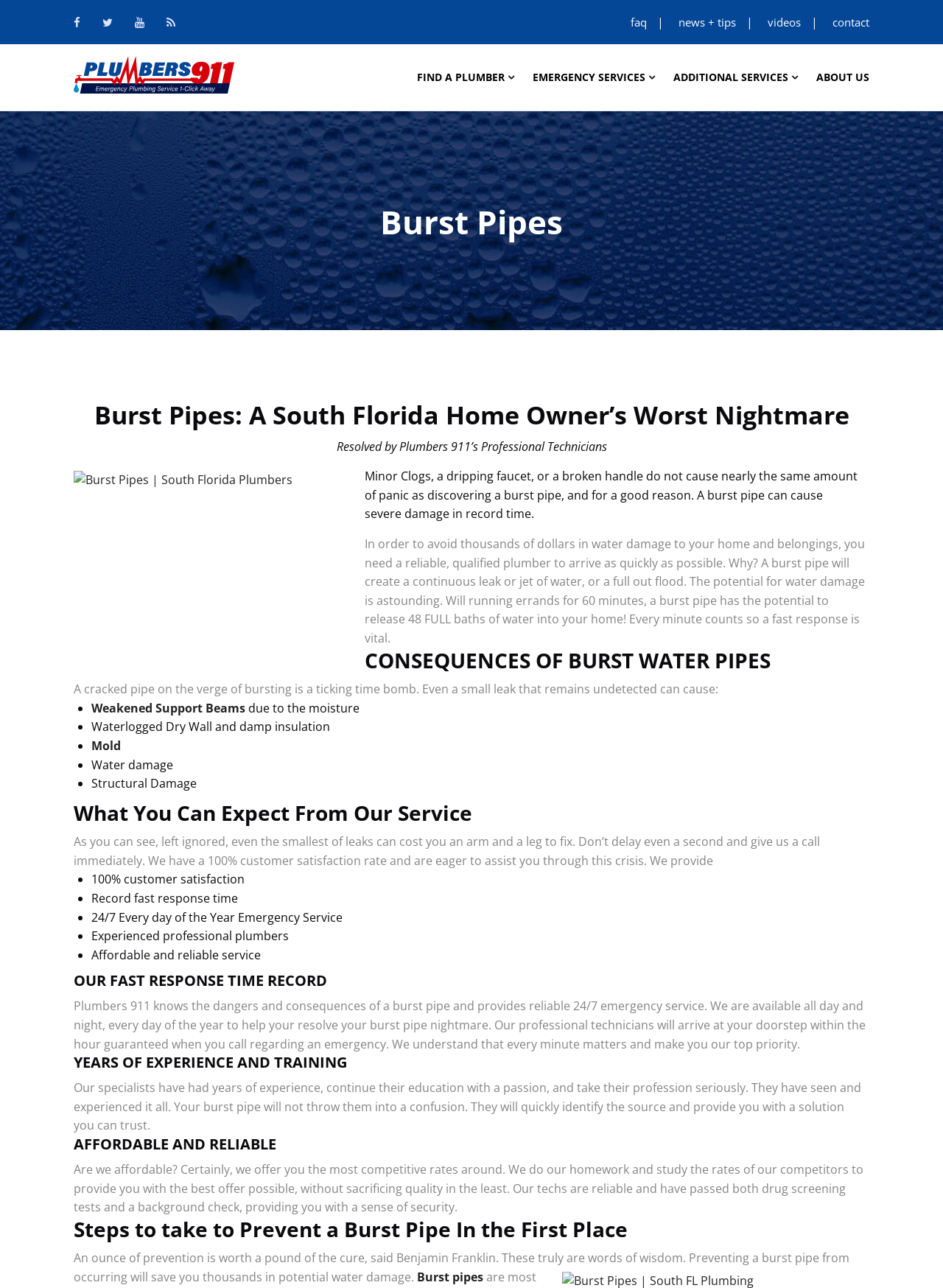Provide a thorough and detailed response to the question by examining the image: 
What is the emergency service provided?

The webpage mentions that Plumbers 911 provides 24/7 emergency service, which means they are available all day and night, every day of the year to help resolve burst pipe issues.